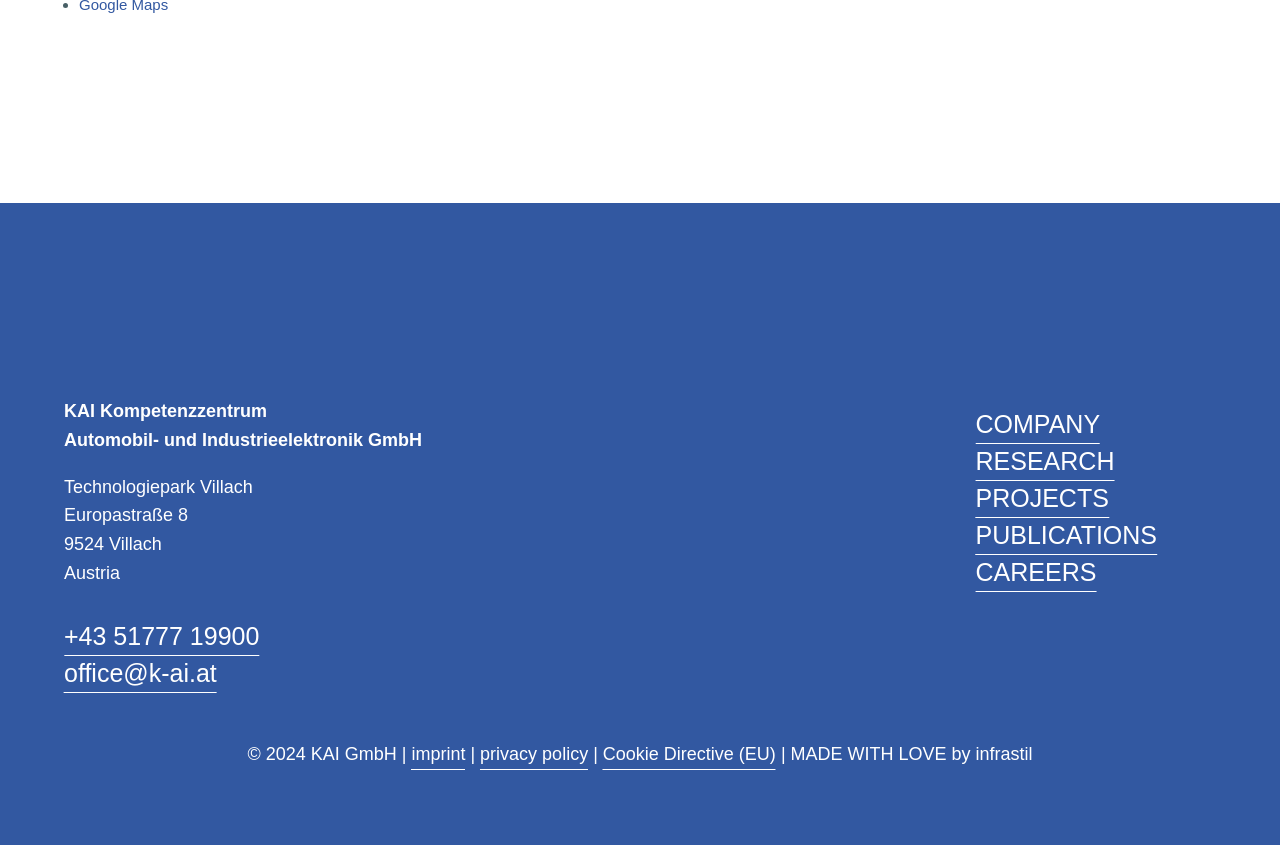Identify the bounding box coordinates of the specific part of the webpage to click to complete this instruction: "check imprint".

[0.321, 0.875, 0.364, 0.912]